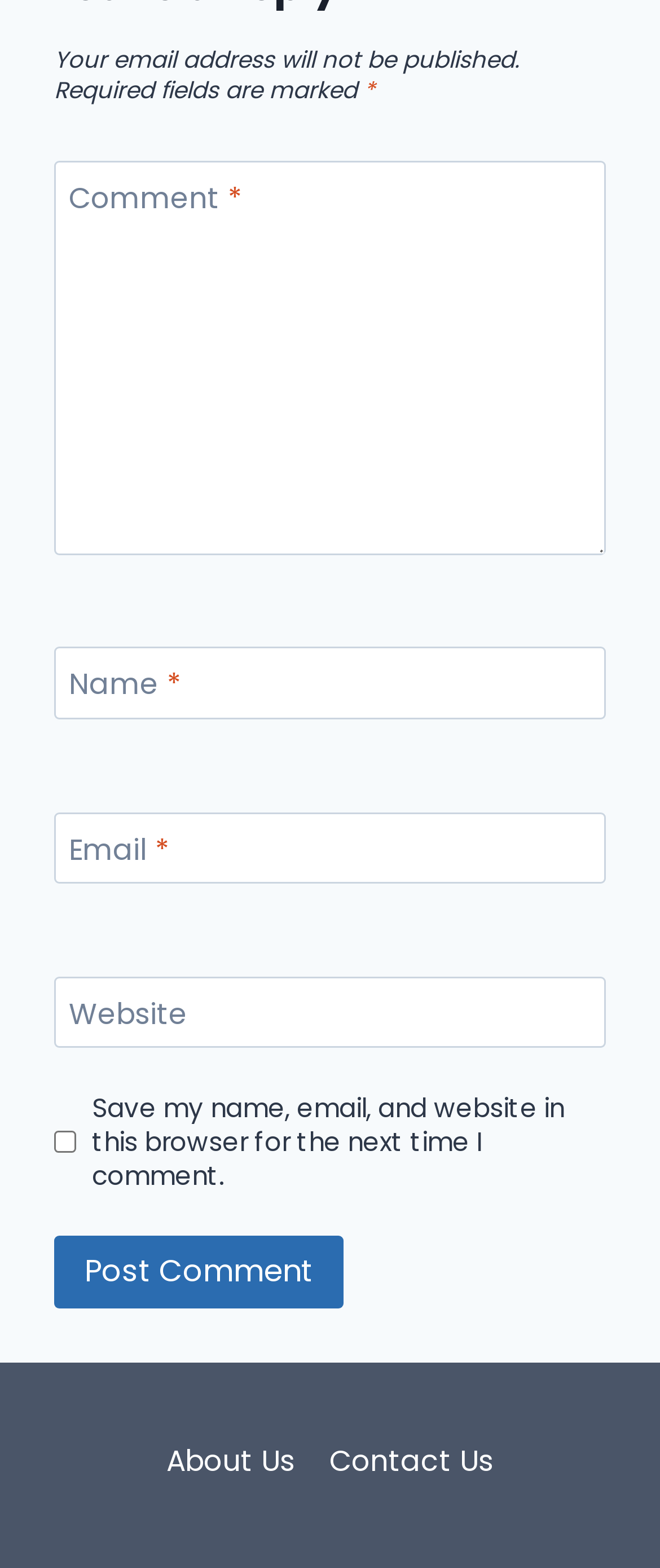Bounding box coordinates are specified in the format (top-left x, top-left y, bottom-right x, bottom-right y). All values are floating point numbers bounded between 0 and 1. Please provide the bounding box coordinate of the region this sentence describes: name="submit" value="Post Comment"

[0.082, 0.788, 0.521, 0.835]